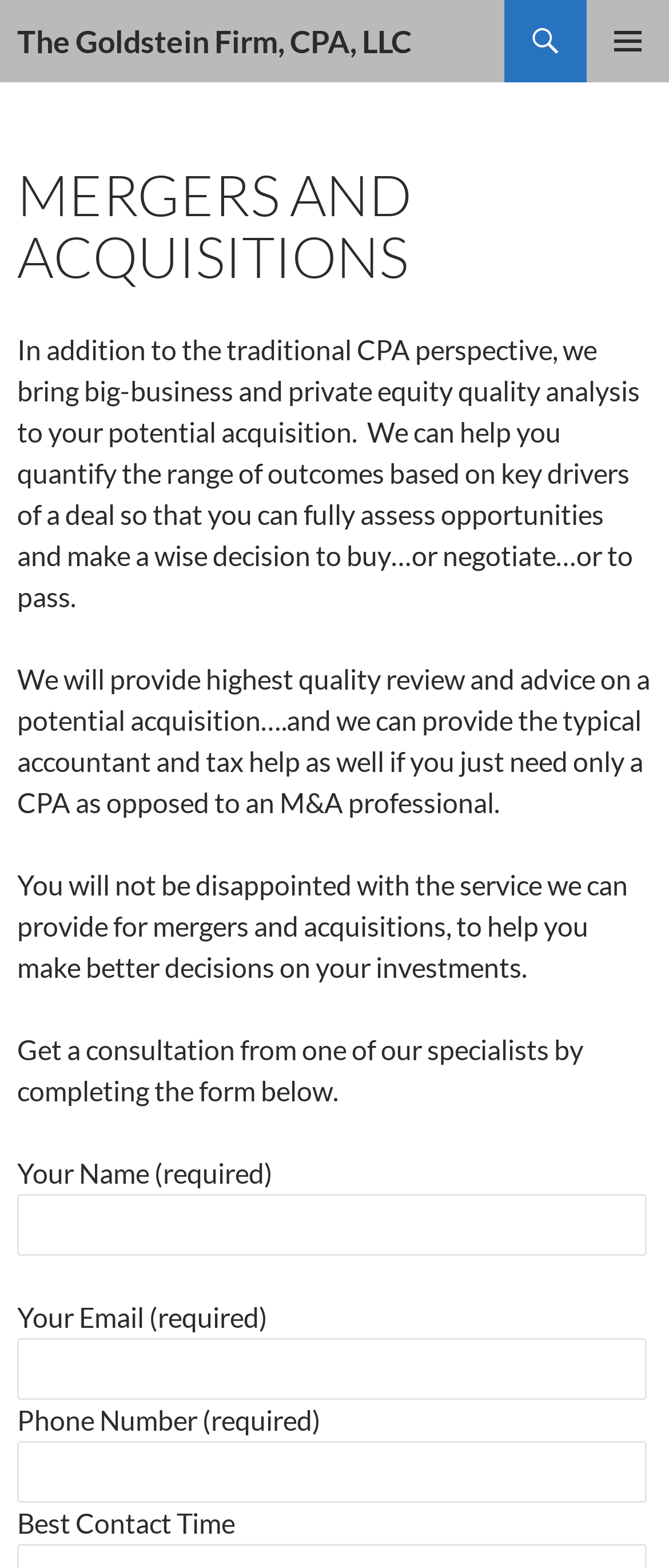What service does the firm provide?
Use the information from the screenshot to give a comprehensive response to the question.

The firm provides Mergers and Acquisitions service, which can be inferred from the heading element 'MERGERS AND ACQUISITIONS' and the subsequent text content that describes the service.